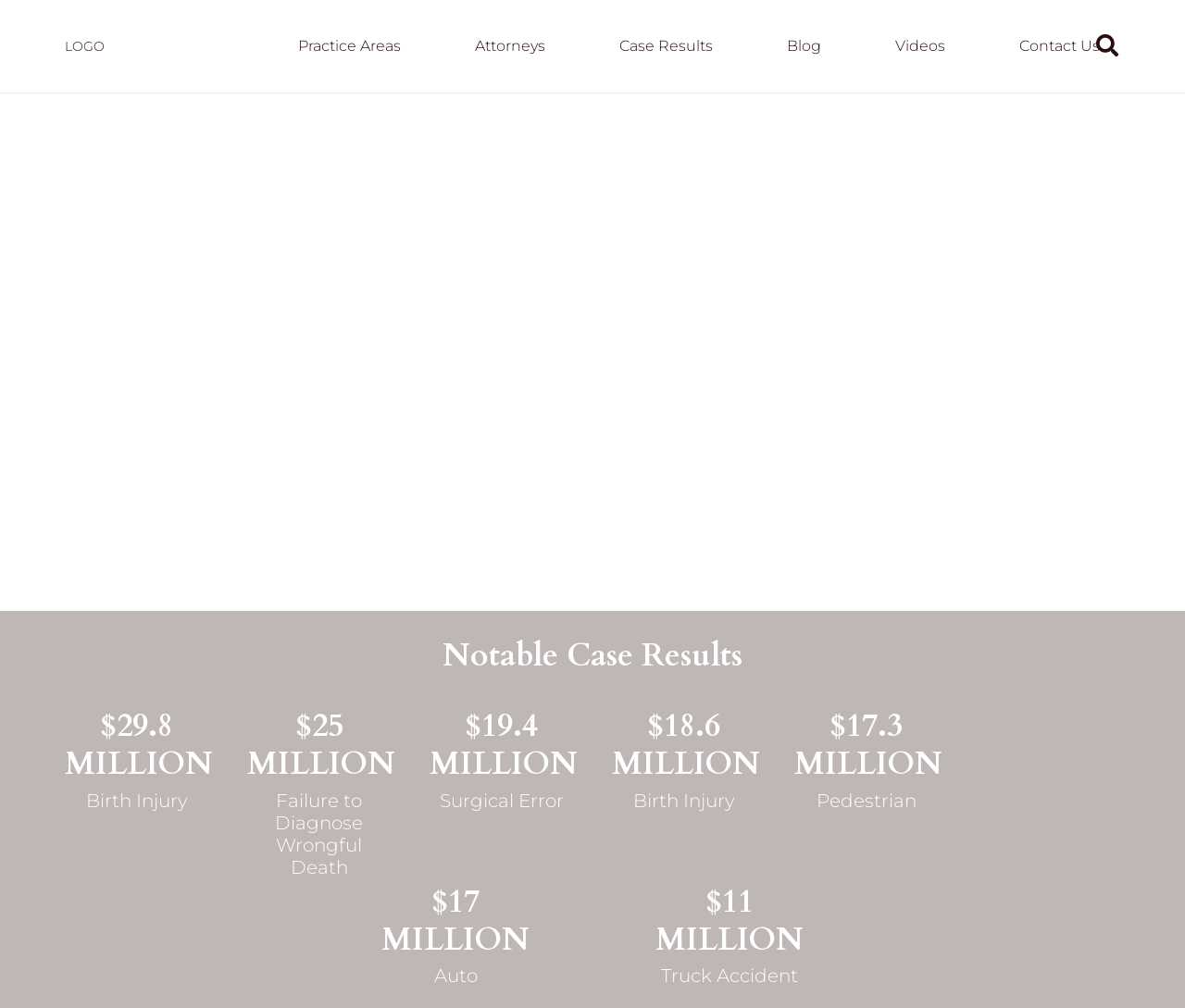Give a one-word or short phrase answer to this question: 
What is the purpose of the button on the top-right corner?

Search